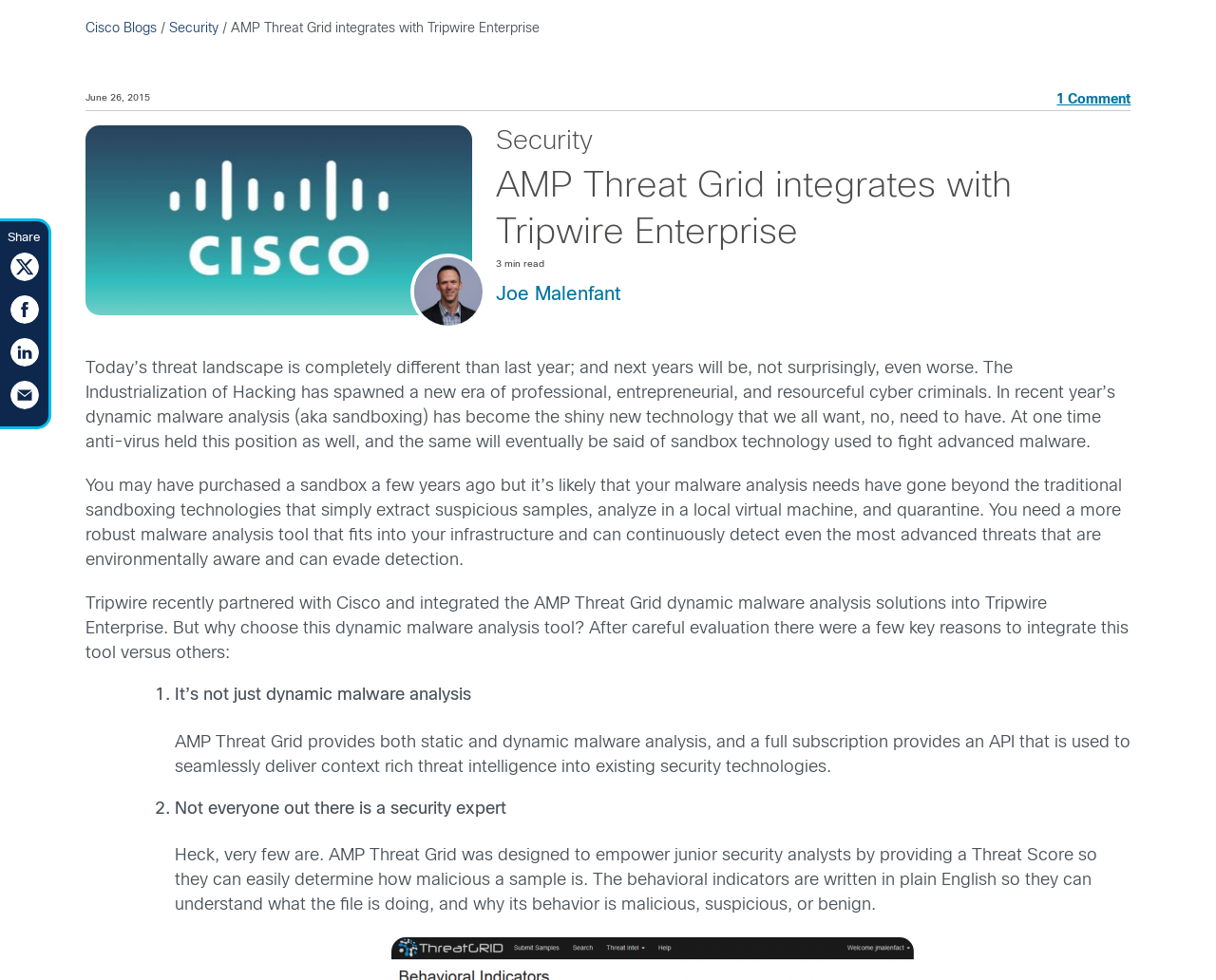Determine the bounding box for the described HTML element: "Cisco Blogs". Ensure the coordinates are four float numbers between 0 and 1 in the format [left, top, right, bottom].

[0.07, 0.023, 0.129, 0.036]